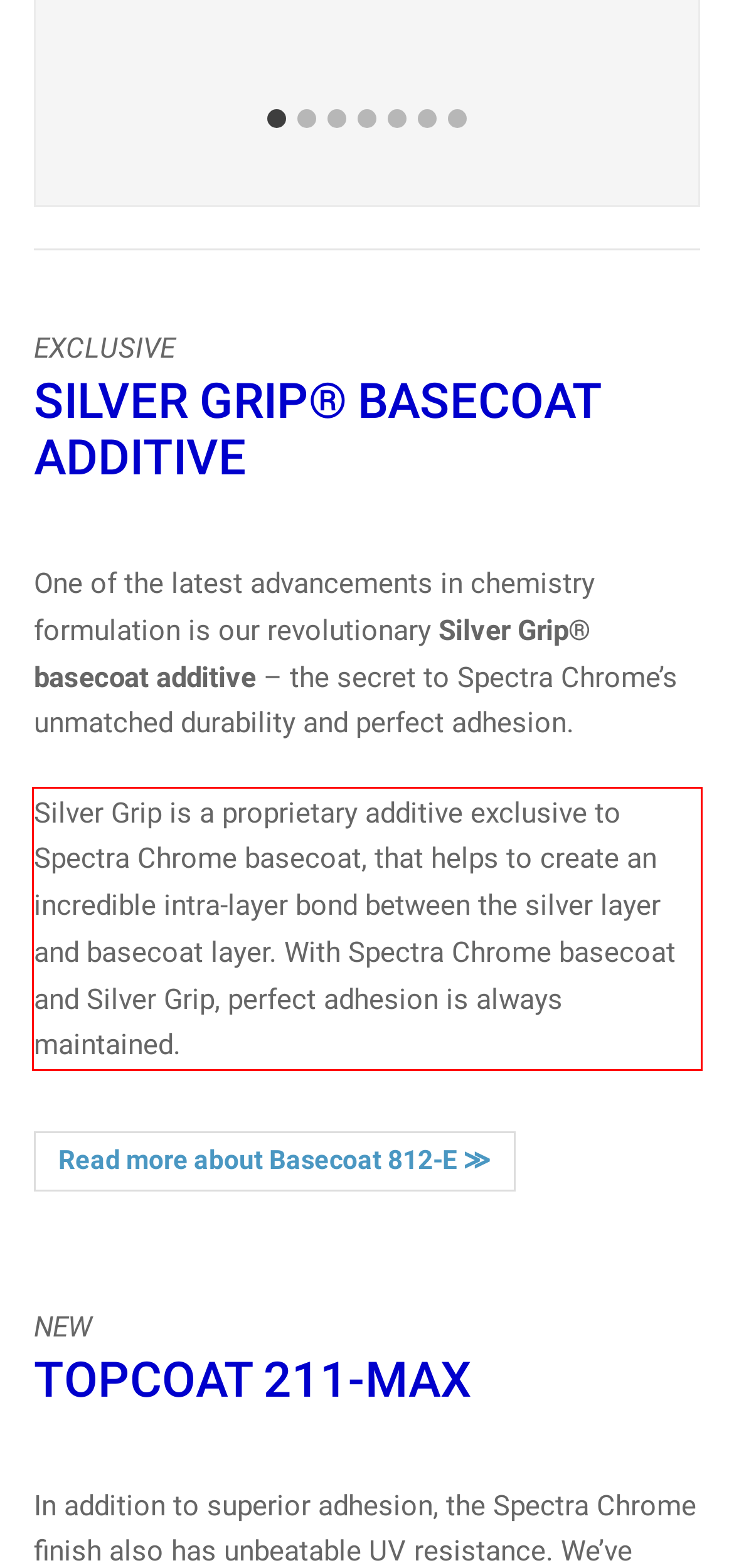Observe the screenshot of the webpage that includes a red rectangle bounding box. Conduct OCR on the content inside this red bounding box and generate the text.

Silver Grip is a proprietary additive exclusive to Spectra Chrome basecoat, that helps to create an incredible intra-layer bond between the silver layer and basecoat layer. With Spectra Chrome basecoat and Silver Grip, perfect adhesion is always maintained.